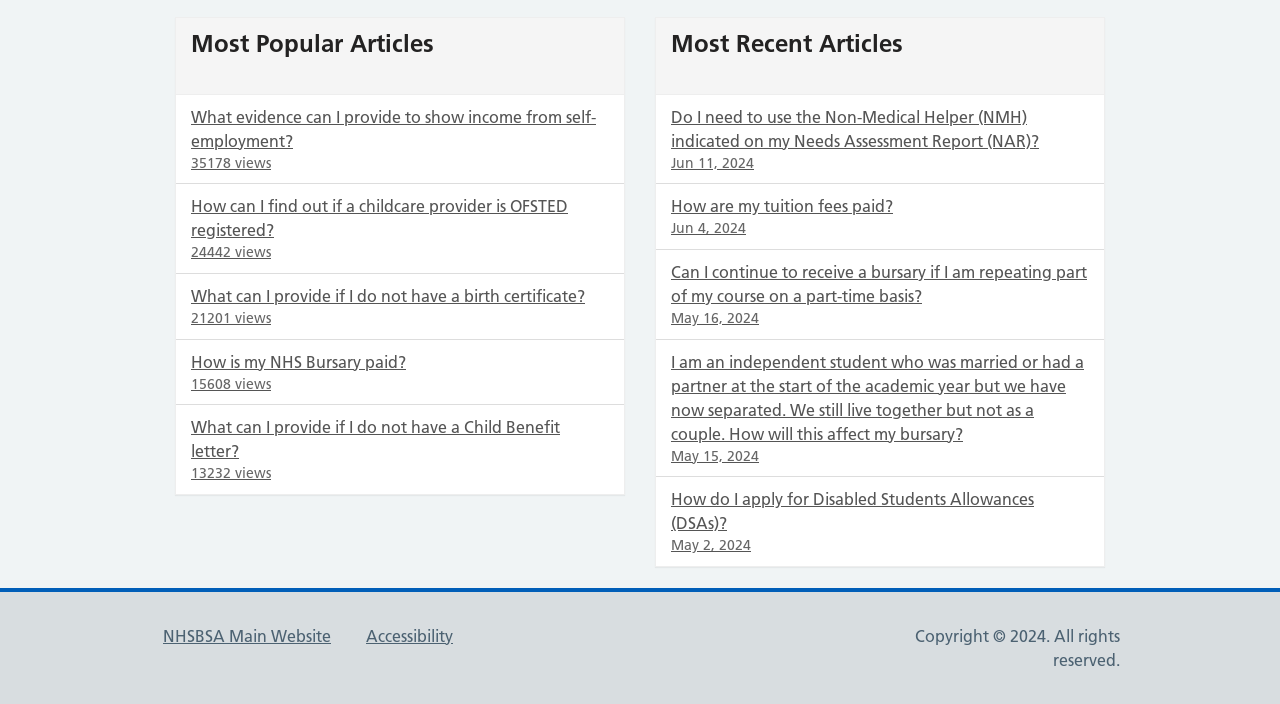Give a concise answer using only one word or phrase for this question:
What year is mentioned in the copyright notice?

2024